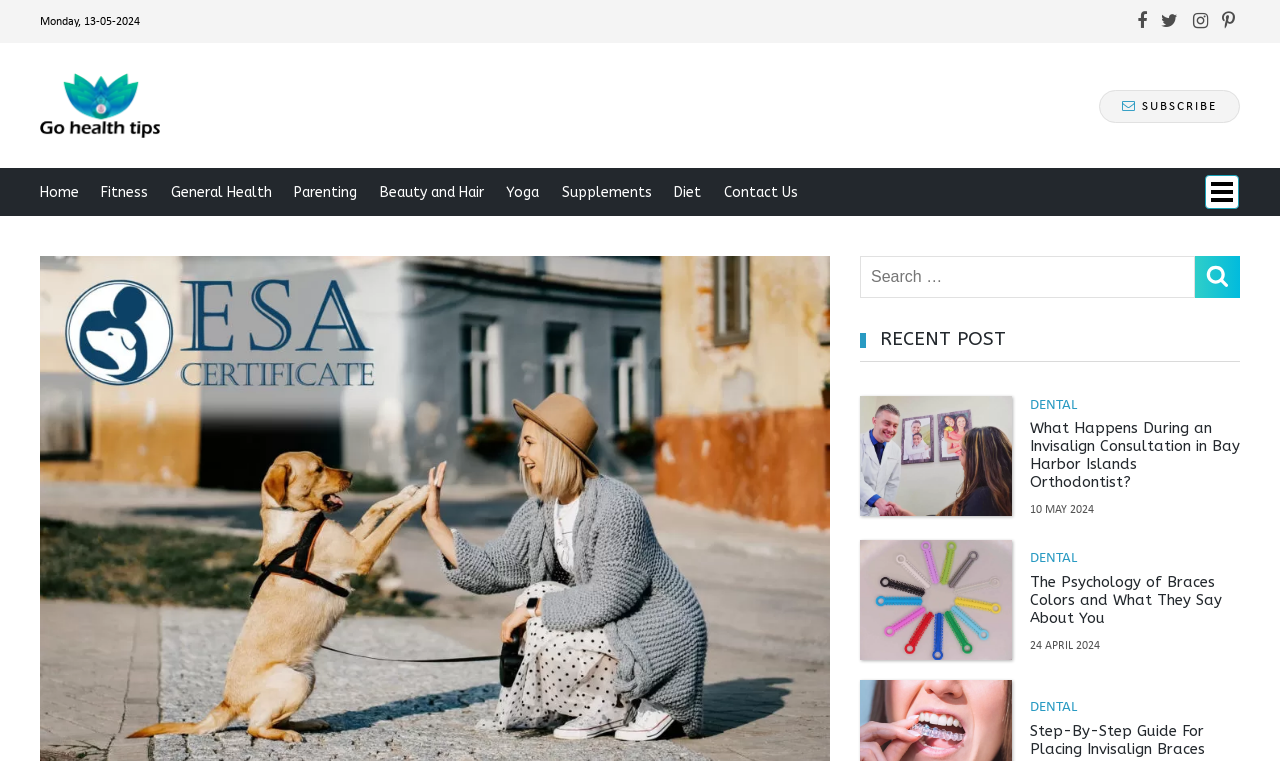Explain in detail what you observe on this webpage.

This webpage is about health tips, specifically focusing on emotional support animals and dental care. At the top, there is a date "Monday, 13-05-2024" and a row of social media links. Below that, there is a navigation menu with links to various categories such as "Home", "Fitness", "General Health", and more.

On the left side, there is a search bar with a search button. Below the search bar, there is a heading "RECENT POST" followed by a list of recent articles. Each article has a title, a date, and an image. The articles are about dental care, including topics like orthodontists, Invisalign consultations, and the psychology of braces colors.

The webpage has a total of 6 recent articles, each with a title, date, and image. The images are positioned to the left of the article titles. There are also social media links and a subscribe button at the top right corner of the page.